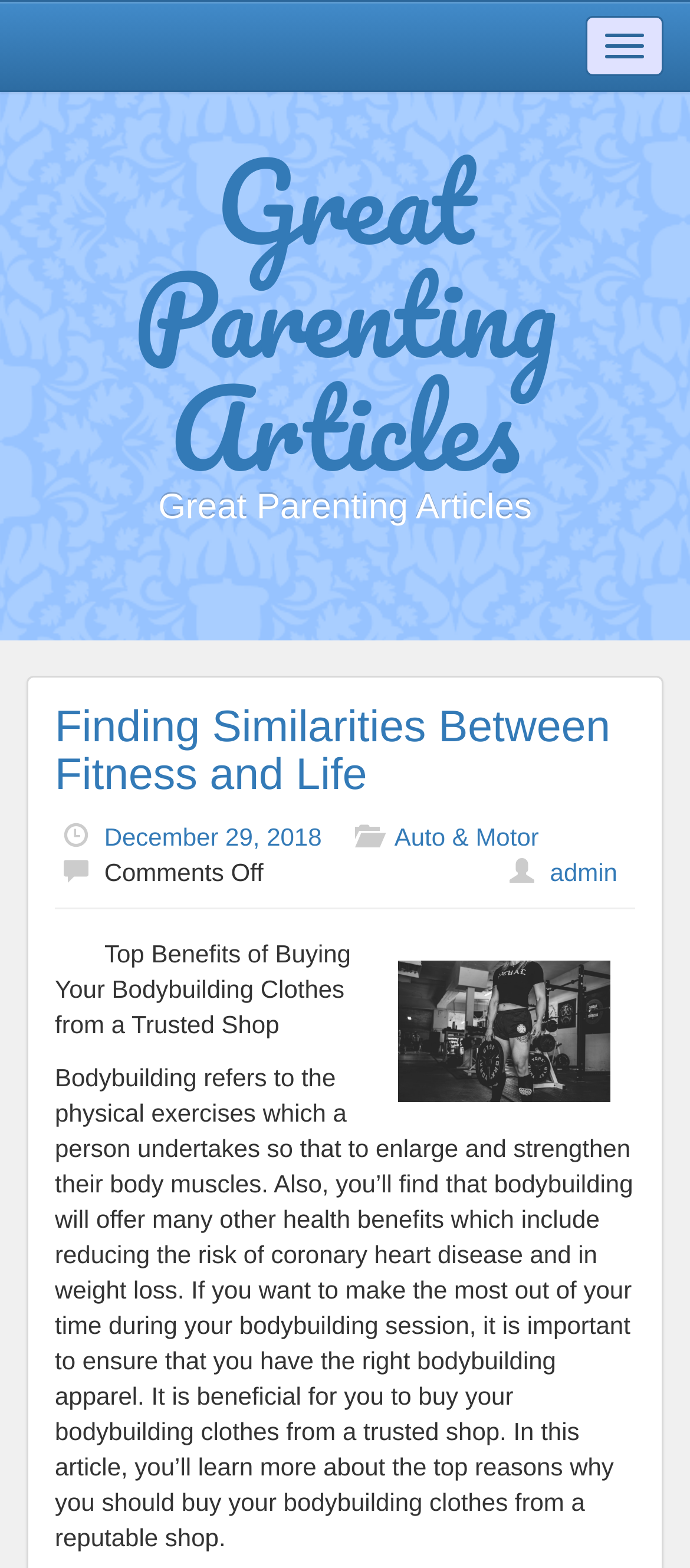Locate the bounding box coordinates of the UI element described by: "Great Parenting Articles". The bounding box coordinates should consist of four float numbers between 0 and 1, i.e., [left, top, right, bottom].

[0.194, 0.07, 0.806, 0.329]